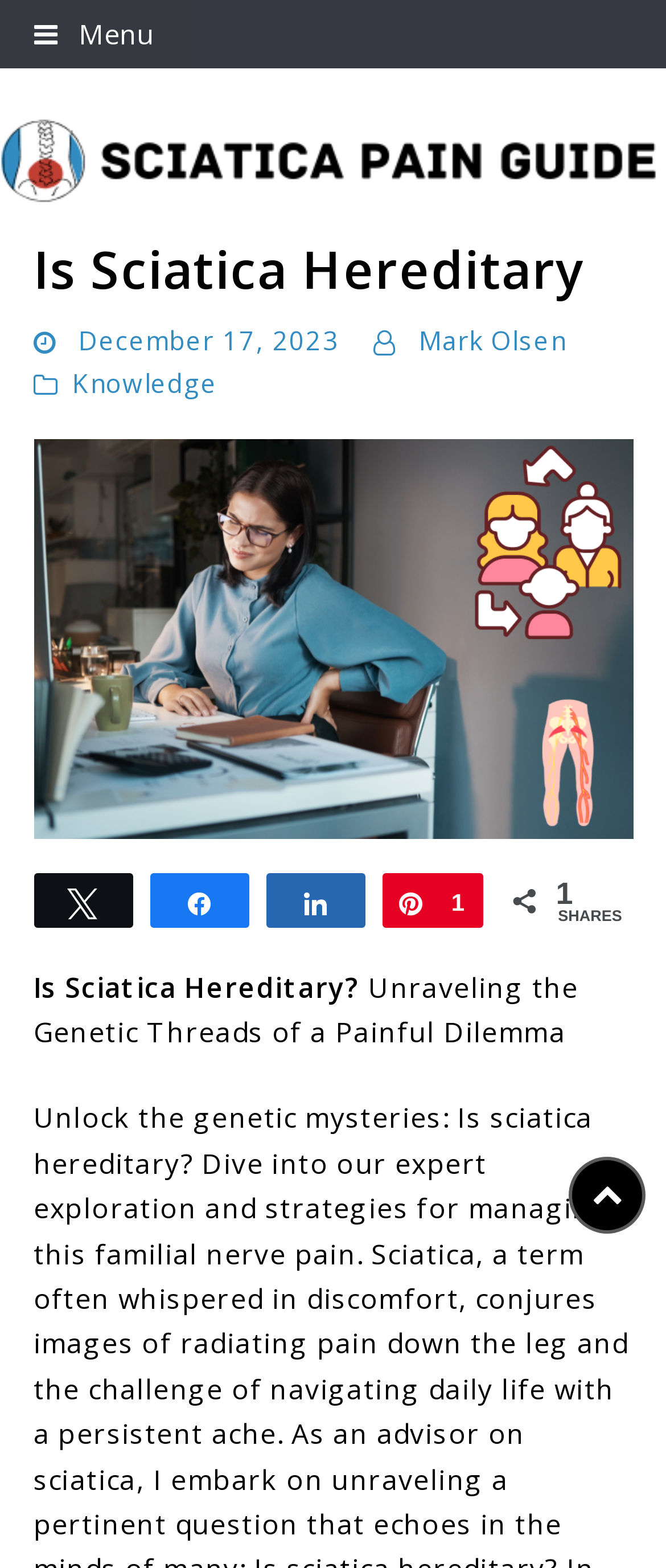Use a single word or phrase to answer the question:
What is the subtitle of the article?

Unraveling the Genetic Threads of a Painful Dilemma